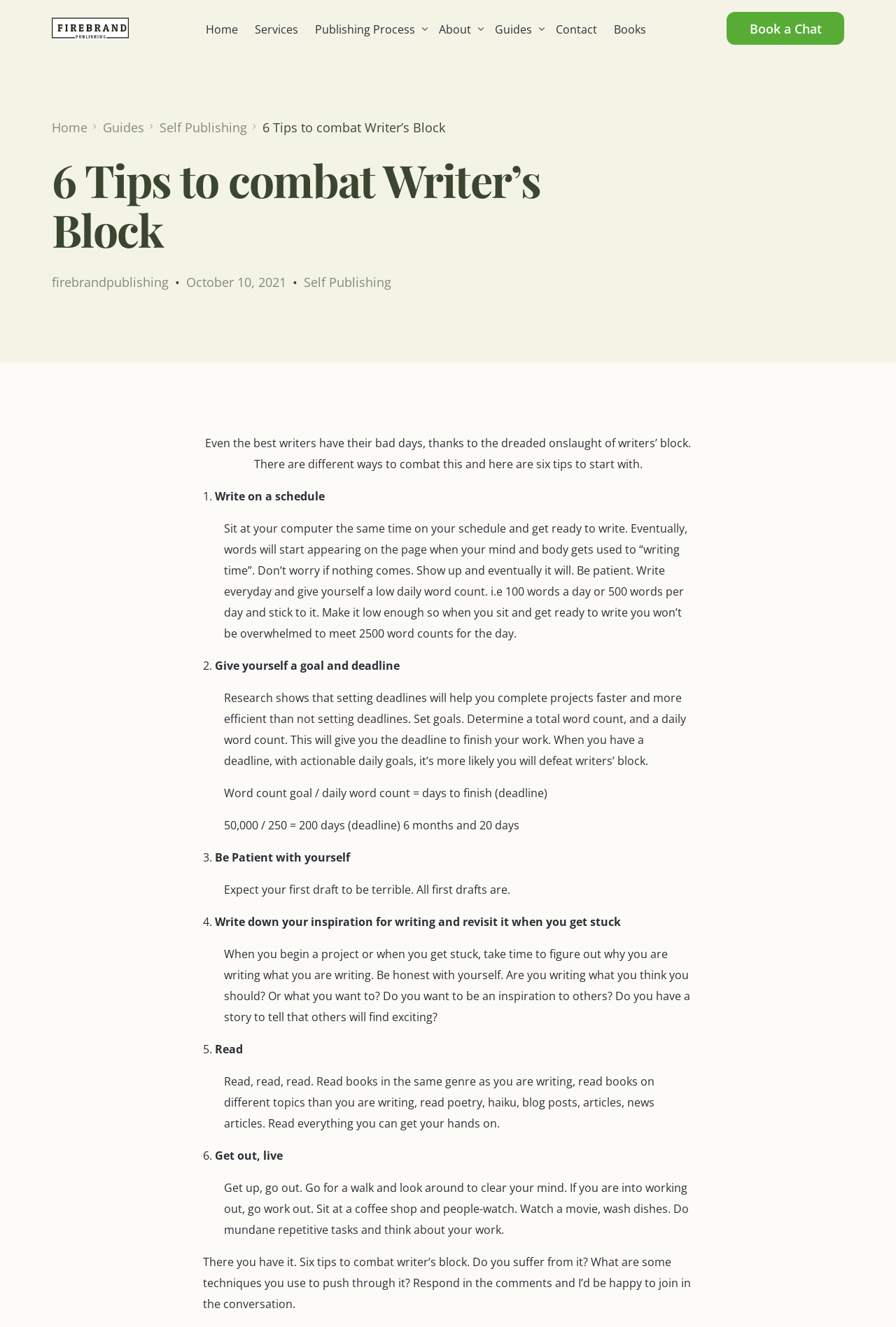Locate and generate the text content of the webpage's heading.

6 Tips to combat Writer’s Block